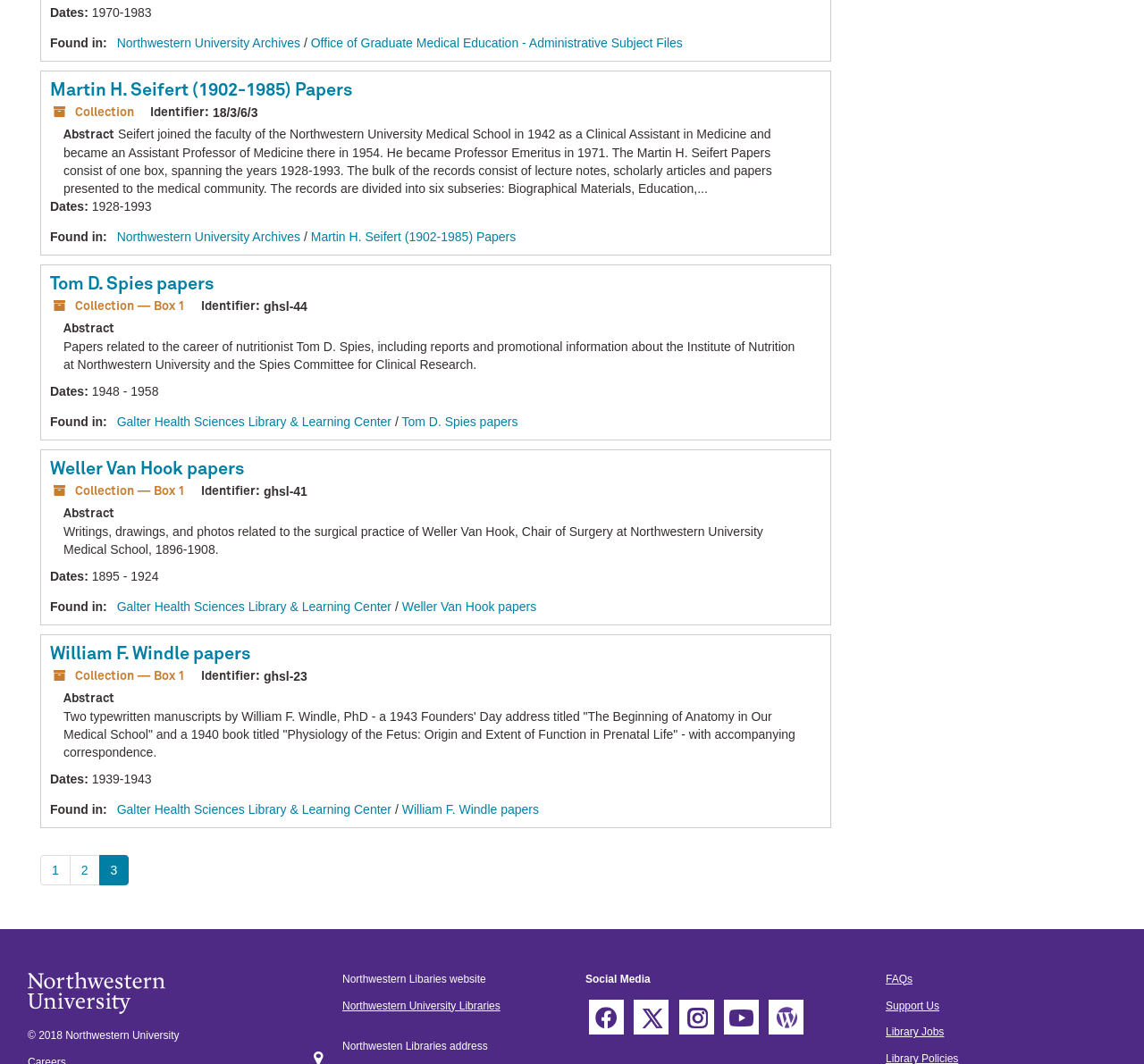Please identify the coordinates of the bounding box for the clickable region that will accomplish this instruction: "Visit Northwestern University Libraries website".

[0.299, 0.939, 0.437, 0.951]